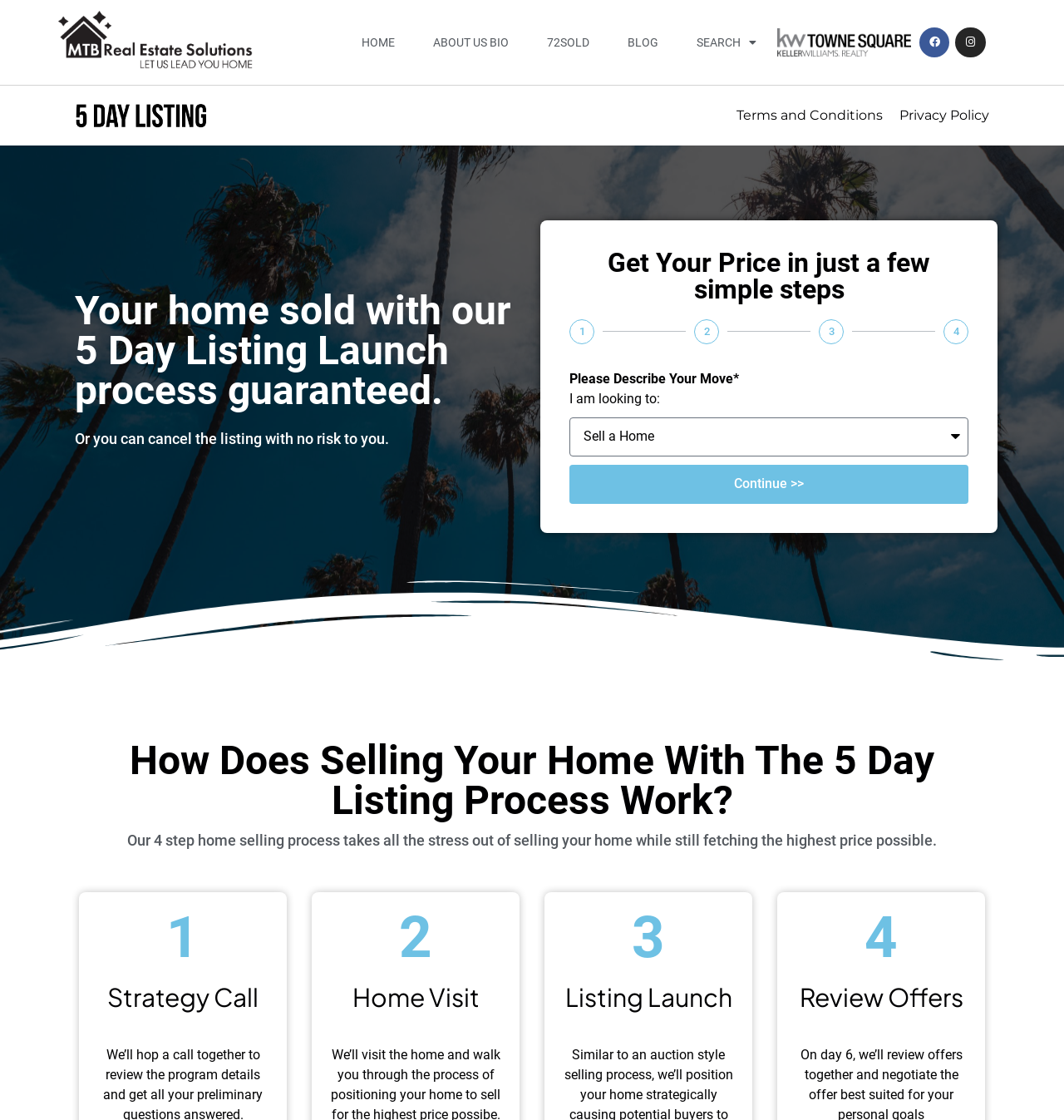Identify the bounding box coordinates for the element you need to click to achieve the following task: "Click the HOME link". Provide the bounding box coordinates as four float numbers between 0 and 1, in the form [left, top, right, bottom].

[0.324, 0.004, 0.387, 0.072]